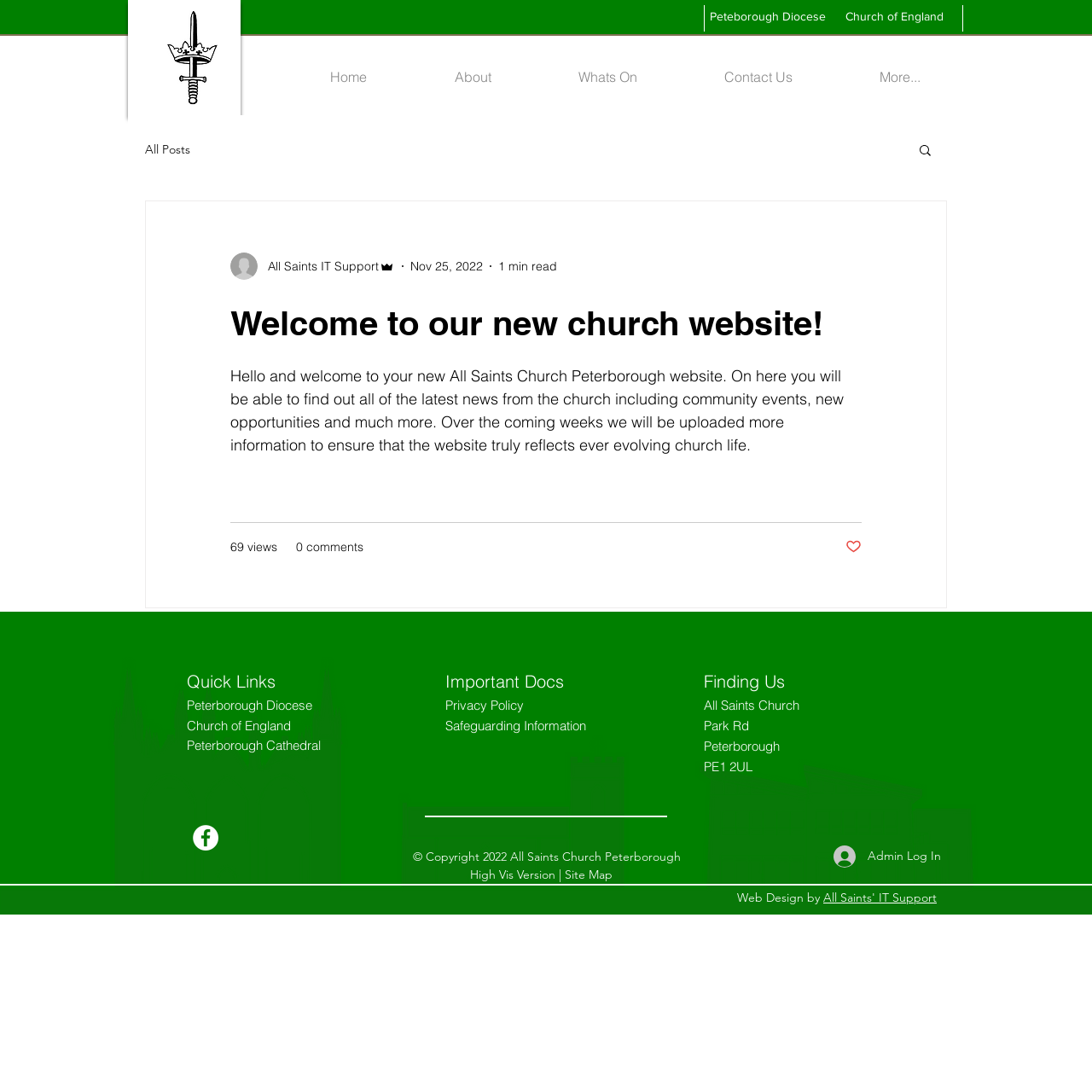Identify and provide the title of the webpage.

Welcome to our new church website!